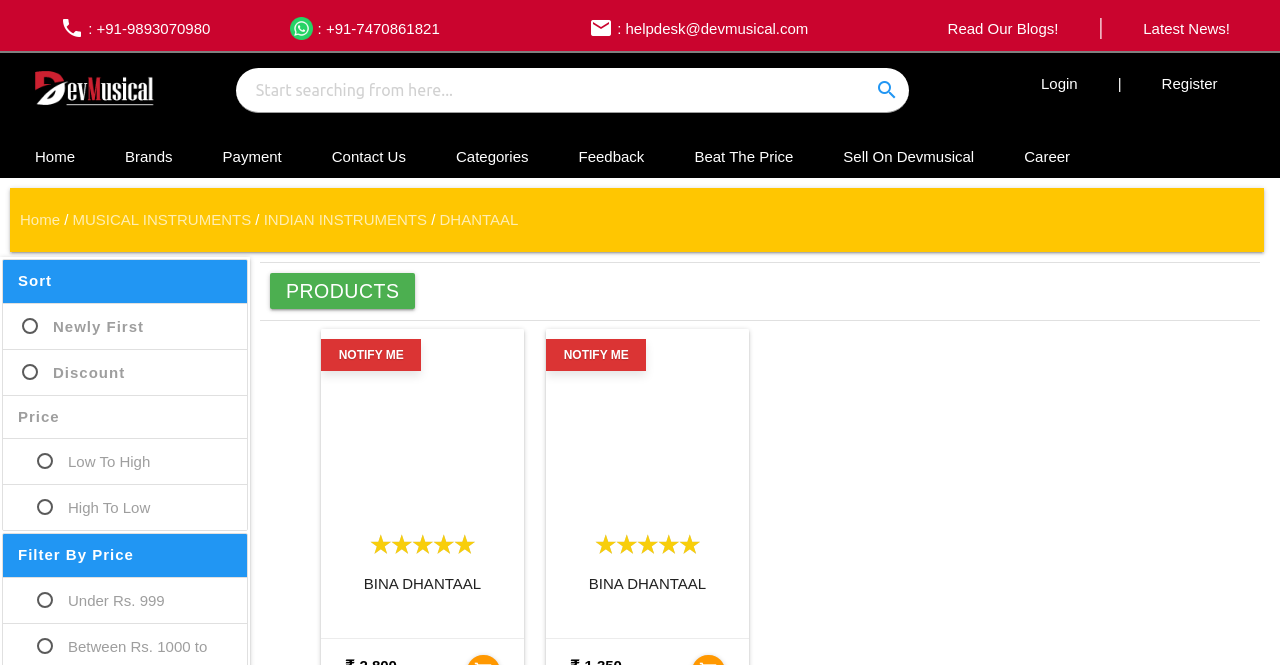Produce a meticulous description of the webpage.

The webpage is an e-commerce platform, specifically a product page for Dhantaal, a musical instrument. At the top, there is a header section with contact information, including phone numbers, WhatsApp, and email, as well as links to read blogs and latest news. Below this, there is a logo of Devmusical, a search bar, and links to login and register.

The main navigation menu is located below the header section, with links to Home, Brands, Payment, Contact Us, and other categories. There is also a section labeled "Categories" with a dropdown menu.

The main content of the page is dedicated to showcasing products related to Dhantaal. There are two products listed, both with images and ratings. Each product has a "Notify Me" button and a brief description. The products are arranged in a grid layout, with the images taking up most of the space.

On the left side of the page, there are filters and sorting options. Users can sort products by newly added, discount, price, and other criteria. There are also filters by price range, including options for under Rs. 999, between Rs. 1000 to Rs. 5000, and others.

Overall, the webpage is designed to facilitate online shopping, with a focus on musical instruments and a user-friendly interface for browsing and filtering products.